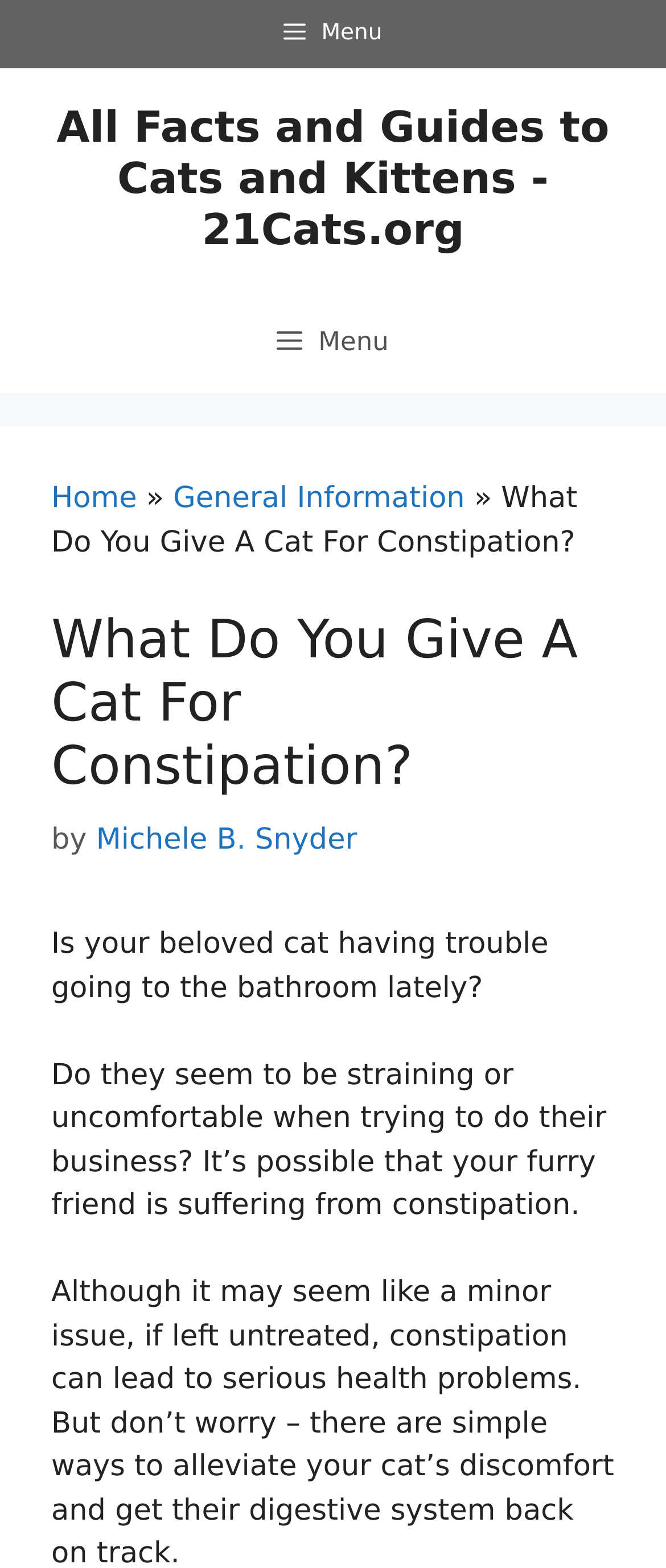Locate the bounding box coordinates of the UI element described by: "Michele B. Snyder". The bounding box coordinates should consist of four float numbers between 0 and 1, i.e., [left, top, right, bottom].

[0.144, 0.524, 0.536, 0.546]